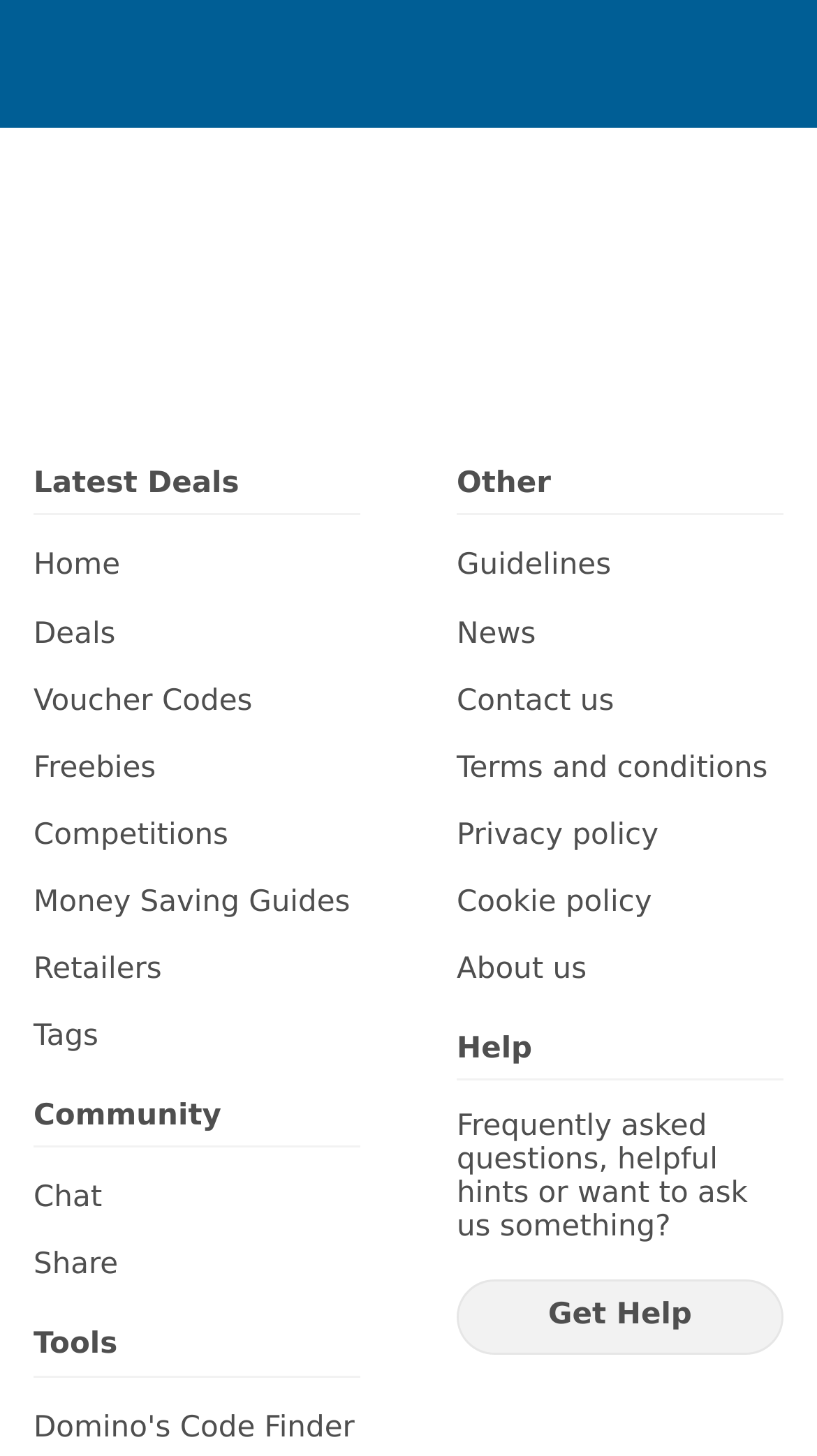Determine the bounding box coordinates for the area that should be clicked to carry out the following instruction: "Click on Home".

[0.041, 0.377, 0.441, 0.401]